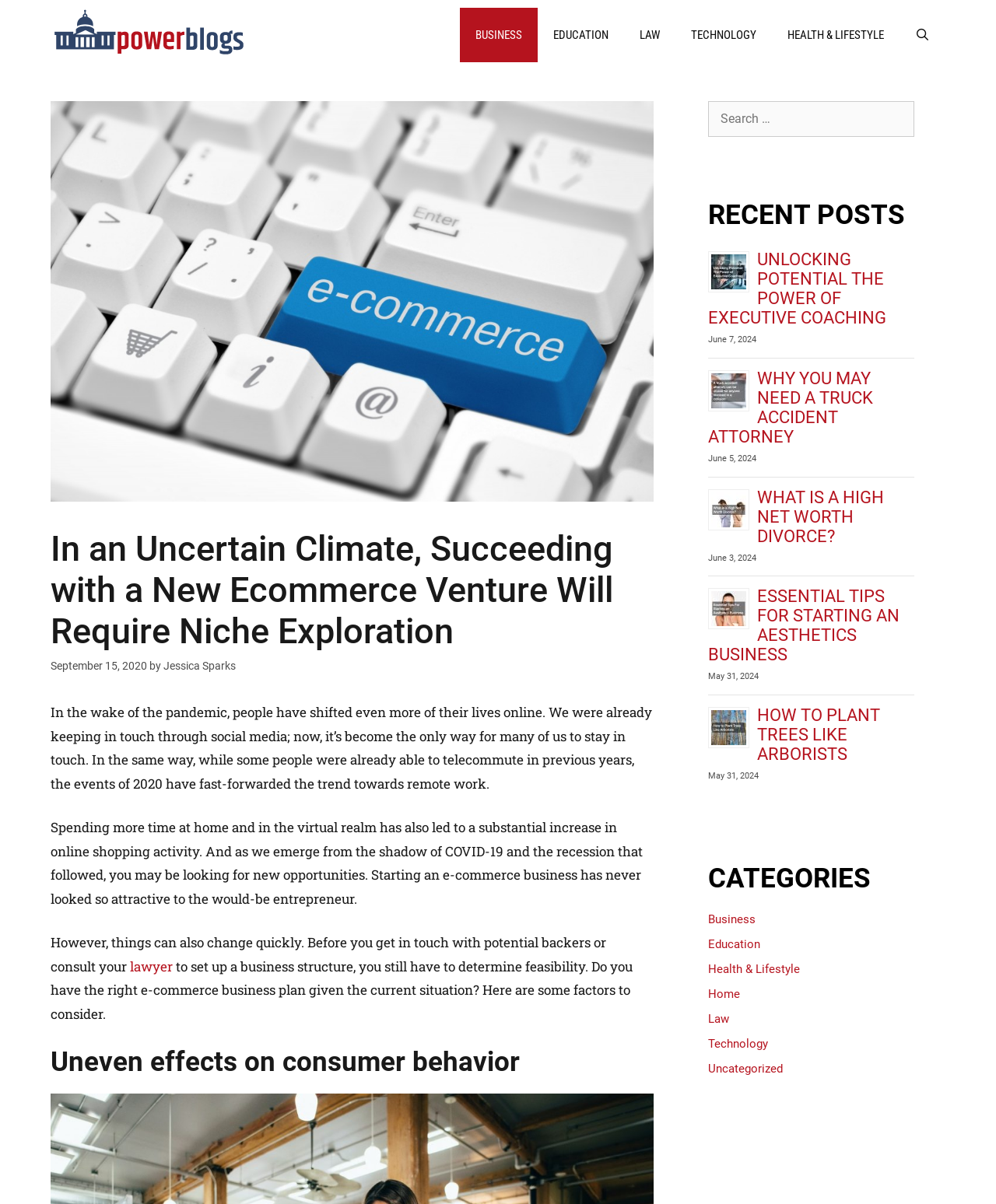Please locate the UI element described by "alt="Power Blogs"" and provide its bounding box coordinates.

[0.051, 0.018, 0.252, 0.033]